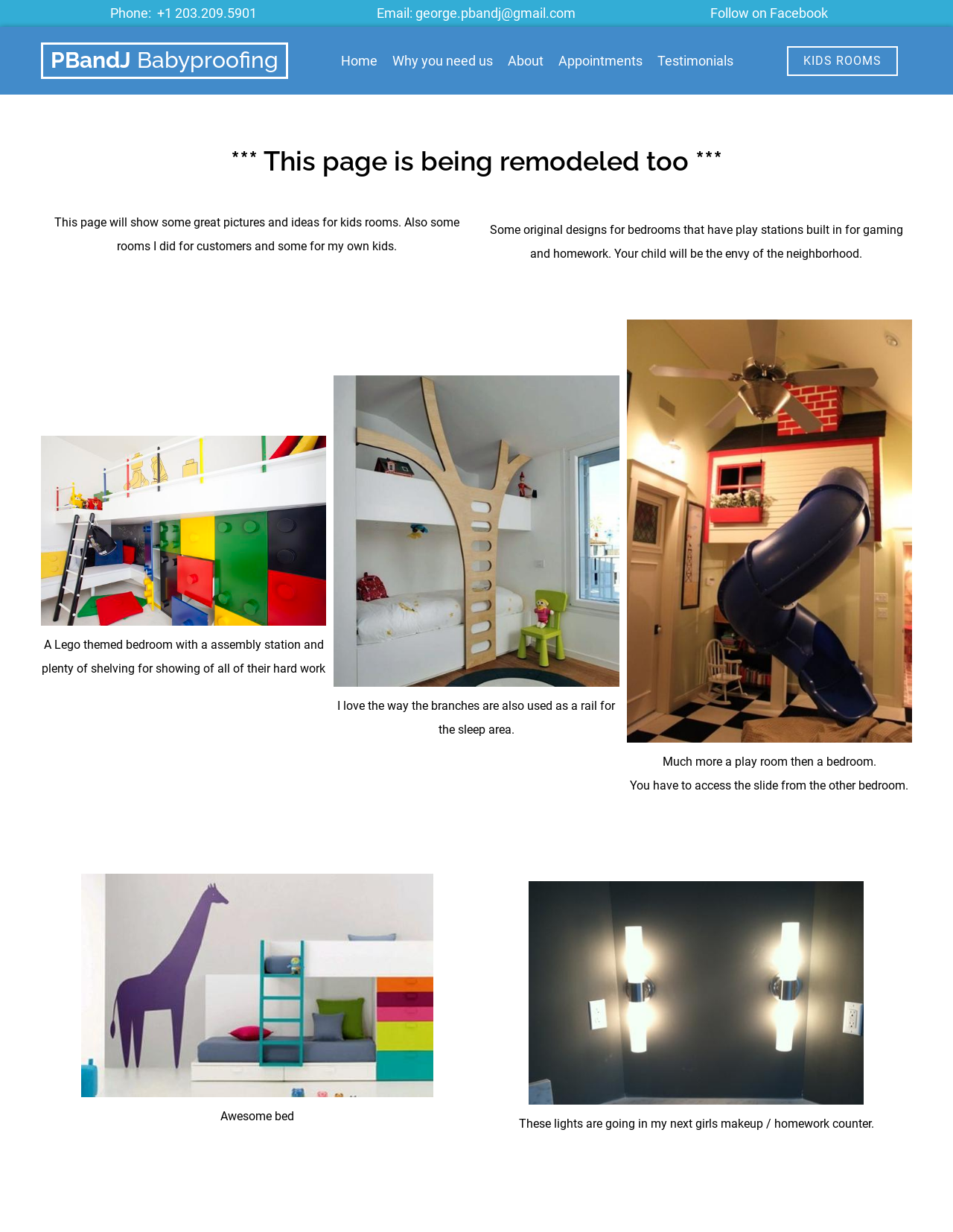Please find the bounding box for the following UI element description. Provide the coordinates in (top-left x, top-left y, bottom-right x, bottom-right y) format, with values between 0 and 1: Follow on Facebook

[0.746, 0.004, 0.869, 0.017]